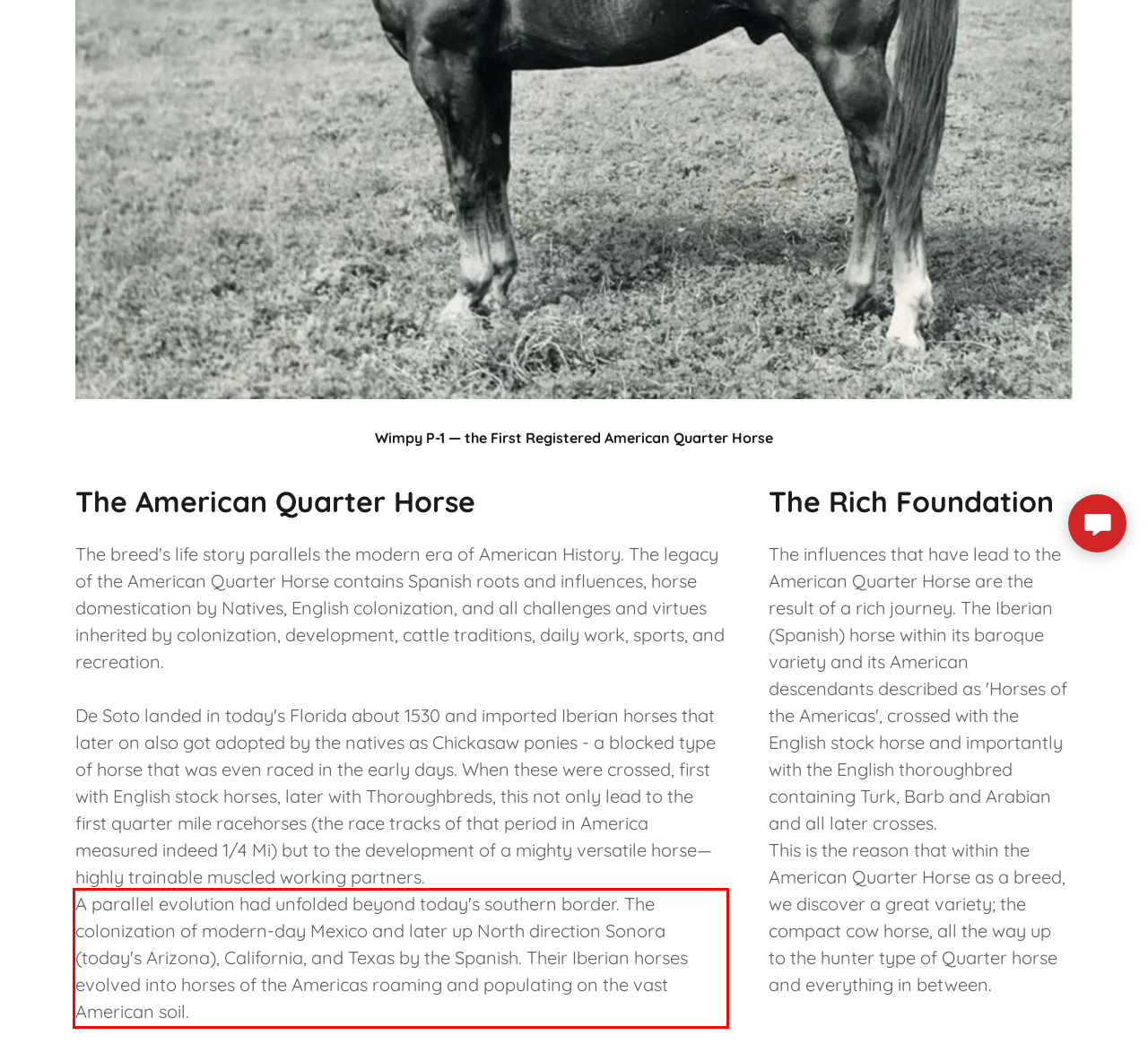By examining the provided screenshot of a webpage, recognize the text within the red bounding box and generate its text content.

A parallel evolution had unfolded beyond today's southern border. The colonization of modern-day Mexico and later up North direction Sonora (today's Arizona), California, and Texas by the Spanish. Their Iberian horses evolved into horses of the Americas roaming and populating on the vast American soil.